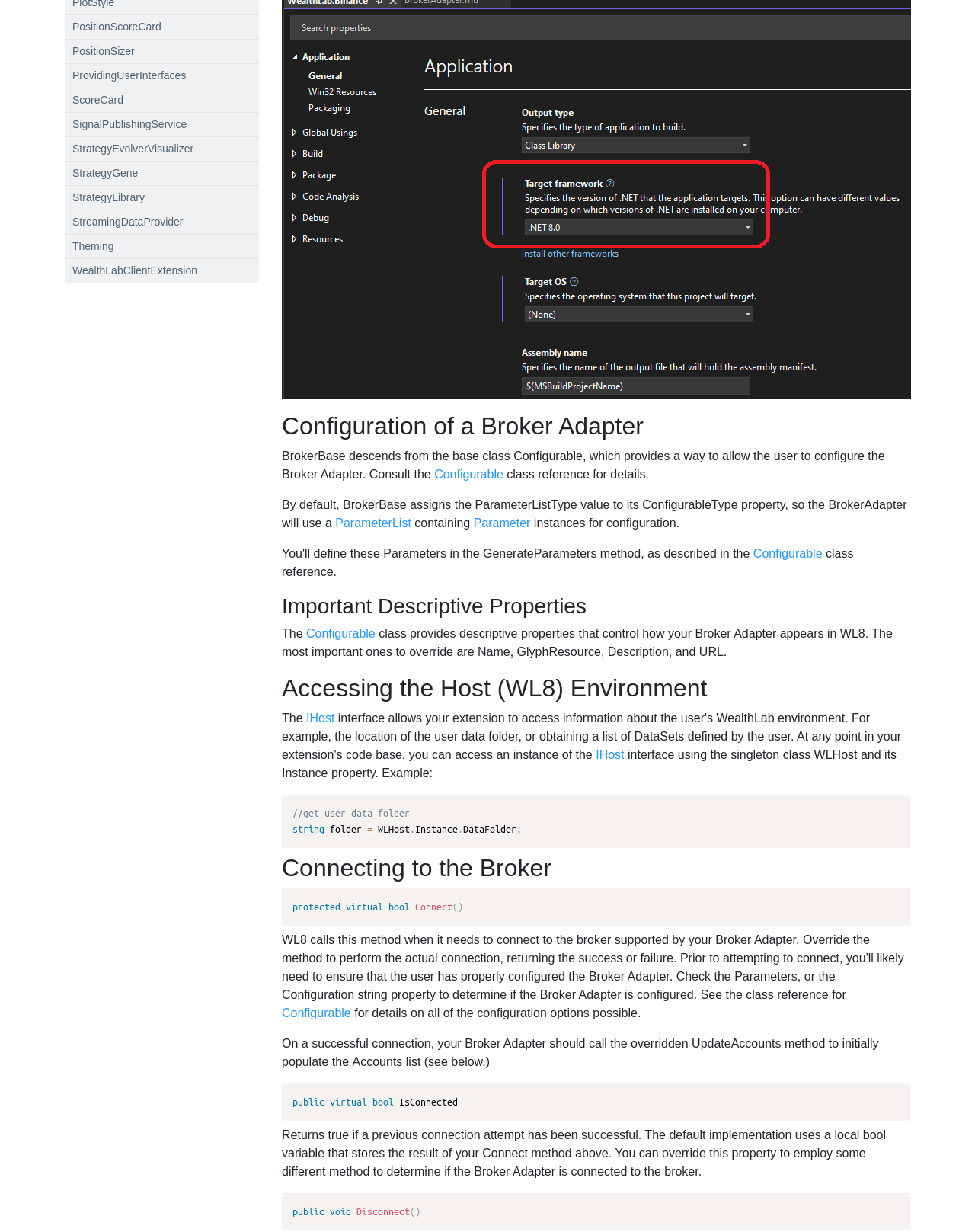Using the provided element description "Configurable", determine the bounding box coordinates of the UI element.

[0.773, 0.444, 0.843, 0.454]